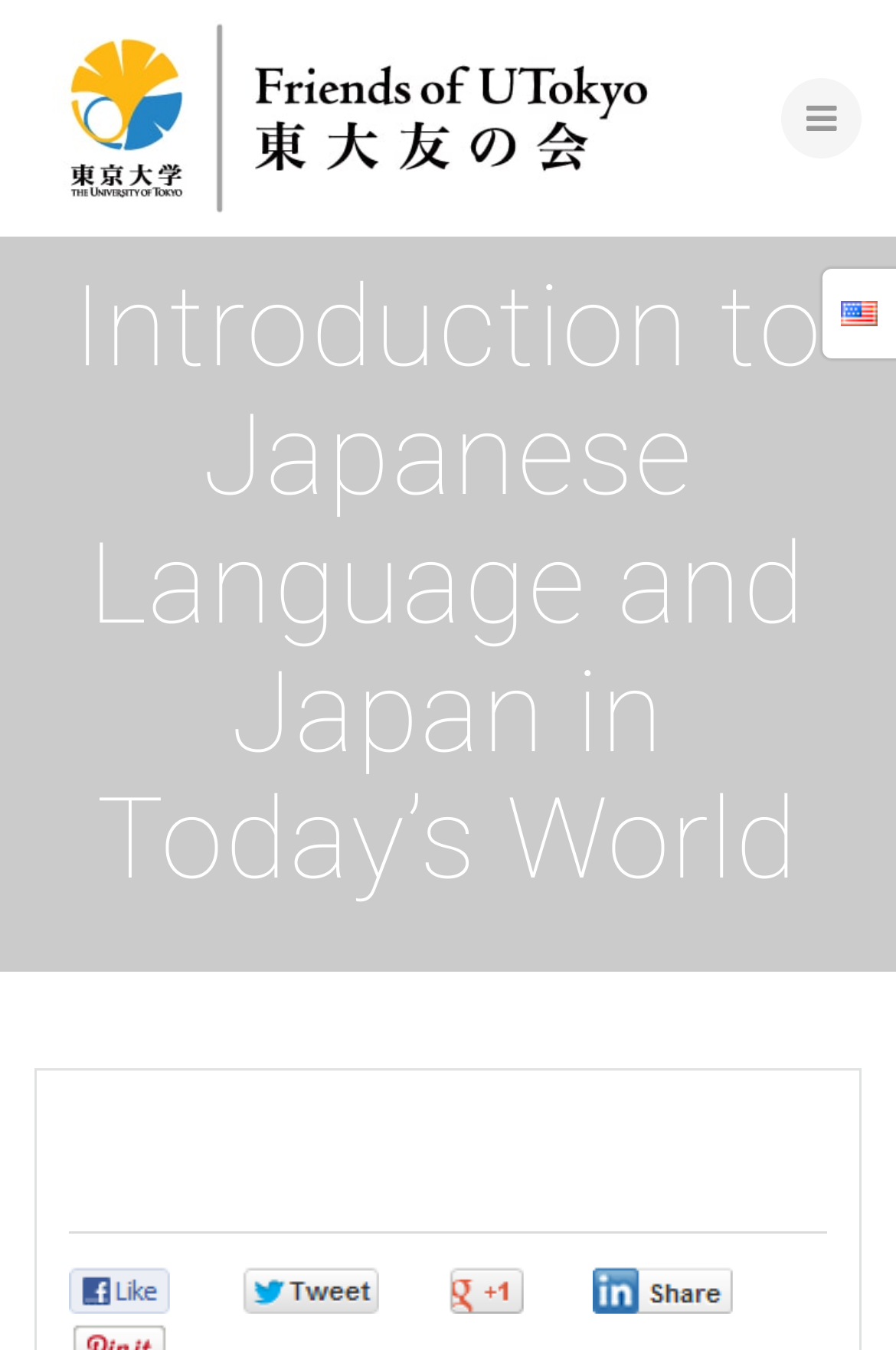What is the position of the image relative to the first link?
Provide an in-depth and detailed answer to the question.

I compared the bounding box coordinates of the first link and the image, and found that they have the same coordinates, which means they are at the same position.